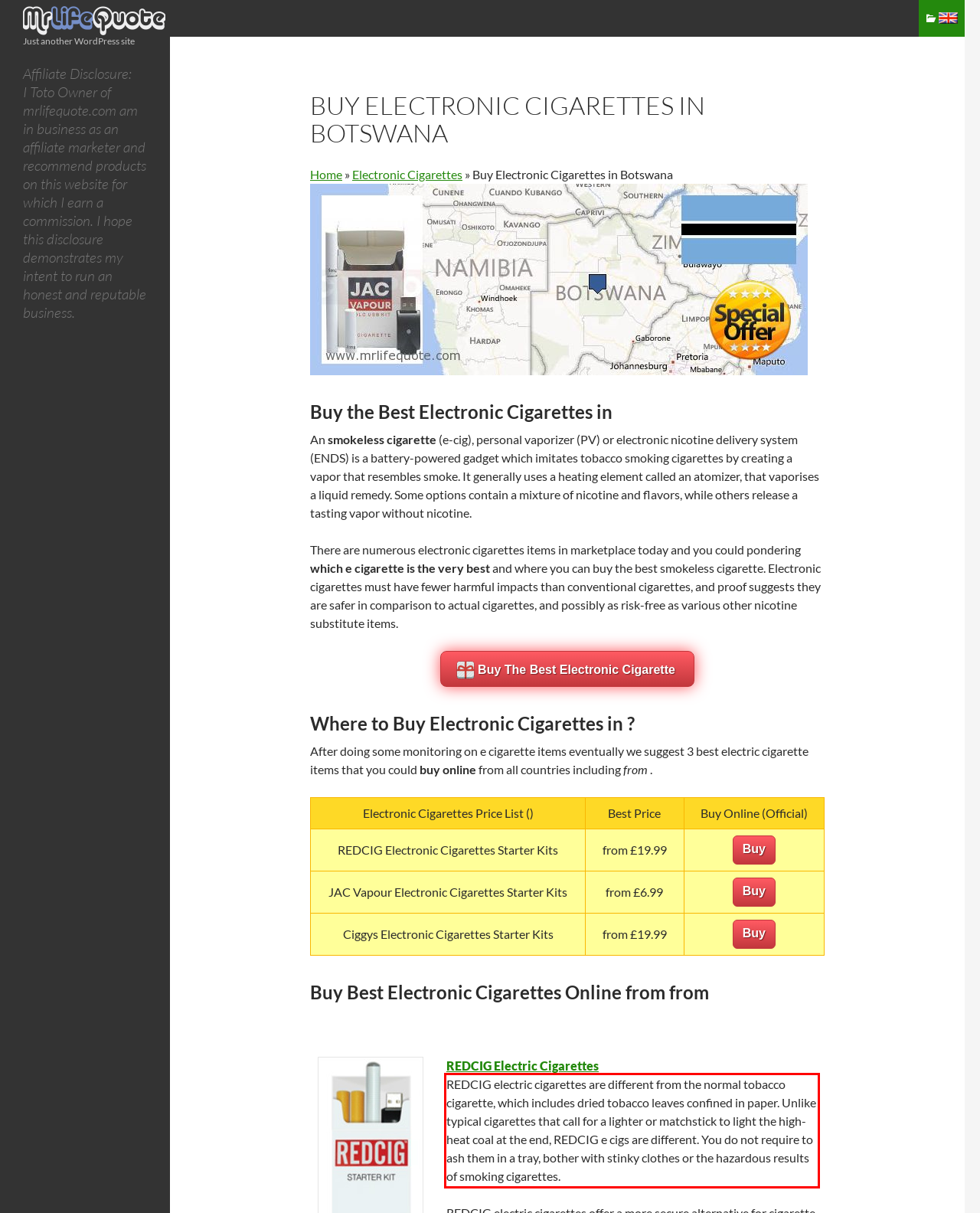The screenshot you have been given contains a UI element surrounded by a red rectangle. Use OCR to read and extract the text inside this red rectangle.

REDCIG electric cigarettes are different from the normal tobacco cigarette, which includes dried tobacco leaves confined in paper. Unlike typical cigarettes that call for a lighter or matchstick to light the high-heat coal at the end, REDCIG e cigs are different. You do not require to ash them in a tray, bother with stinky clothes or the hazardous results of smoking cigarettes.